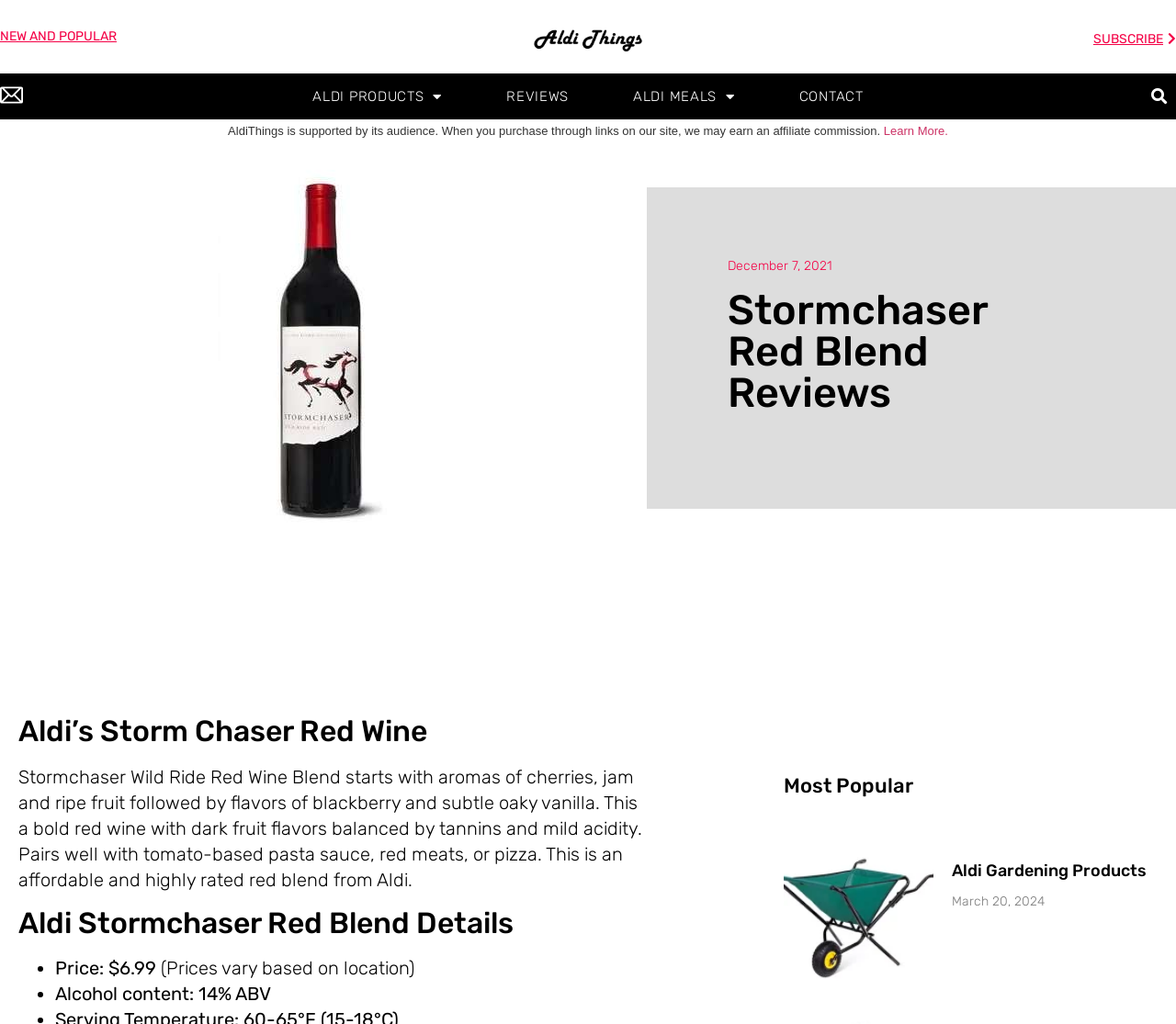Please identify the bounding box coordinates of the element on the webpage that should be clicked to follow this instruction: "Learn more about affiliate commission". The bounding box coordinates should be given as four float numbers between 0 and 1, formatted as [left, top, right, bottom].

[0.751, 0.121, 0.806, 0.135]